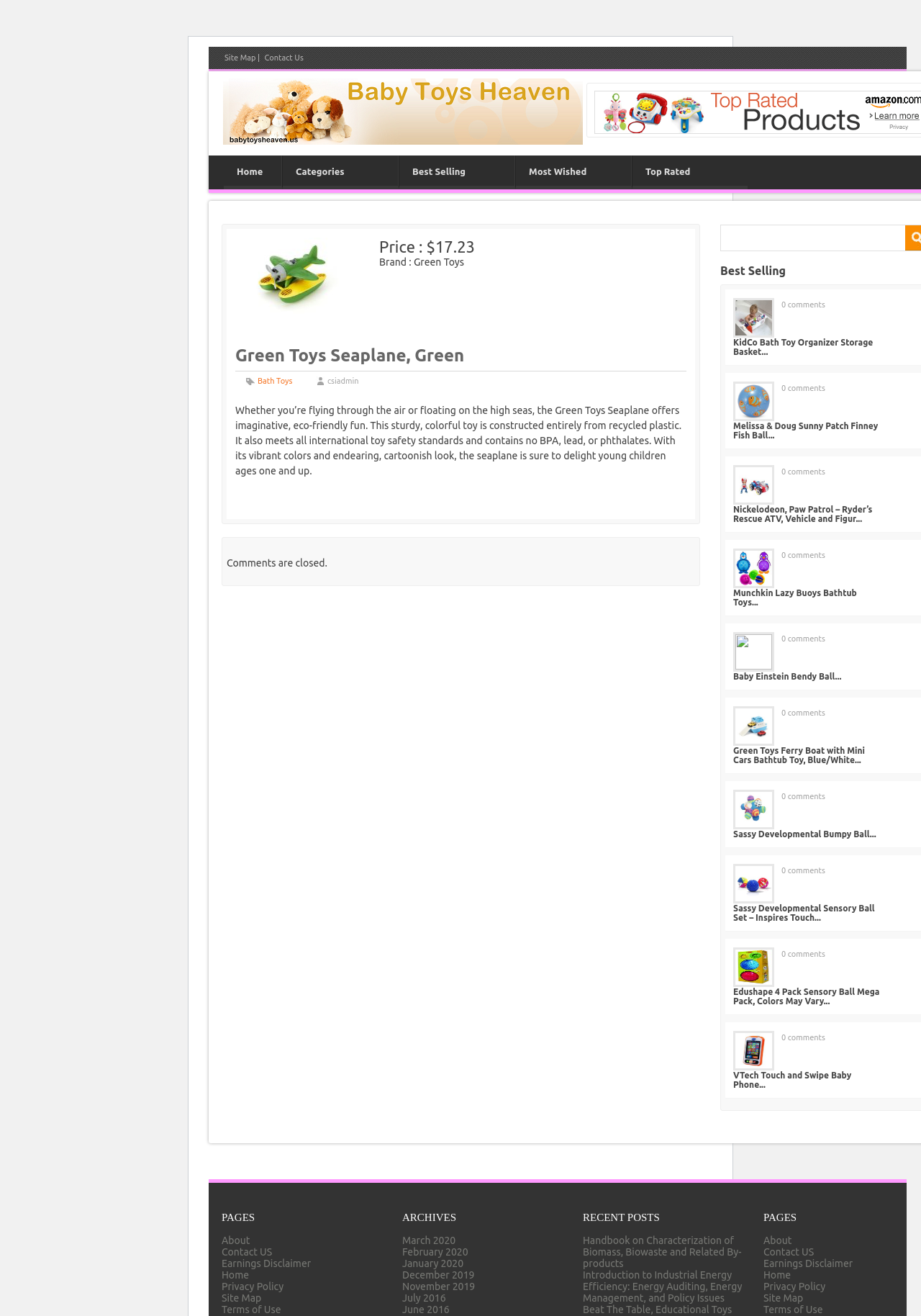Please identify the bounding box coordinates of the element's region that should be clicked to execute the following instruction: "Click on the 'Site Map' link". The bounding box coordinates must be four float numbers between 0 and 1, i.e., [left, top, right, bottom].

[0.244, 0.04, 0.278, 0.047]